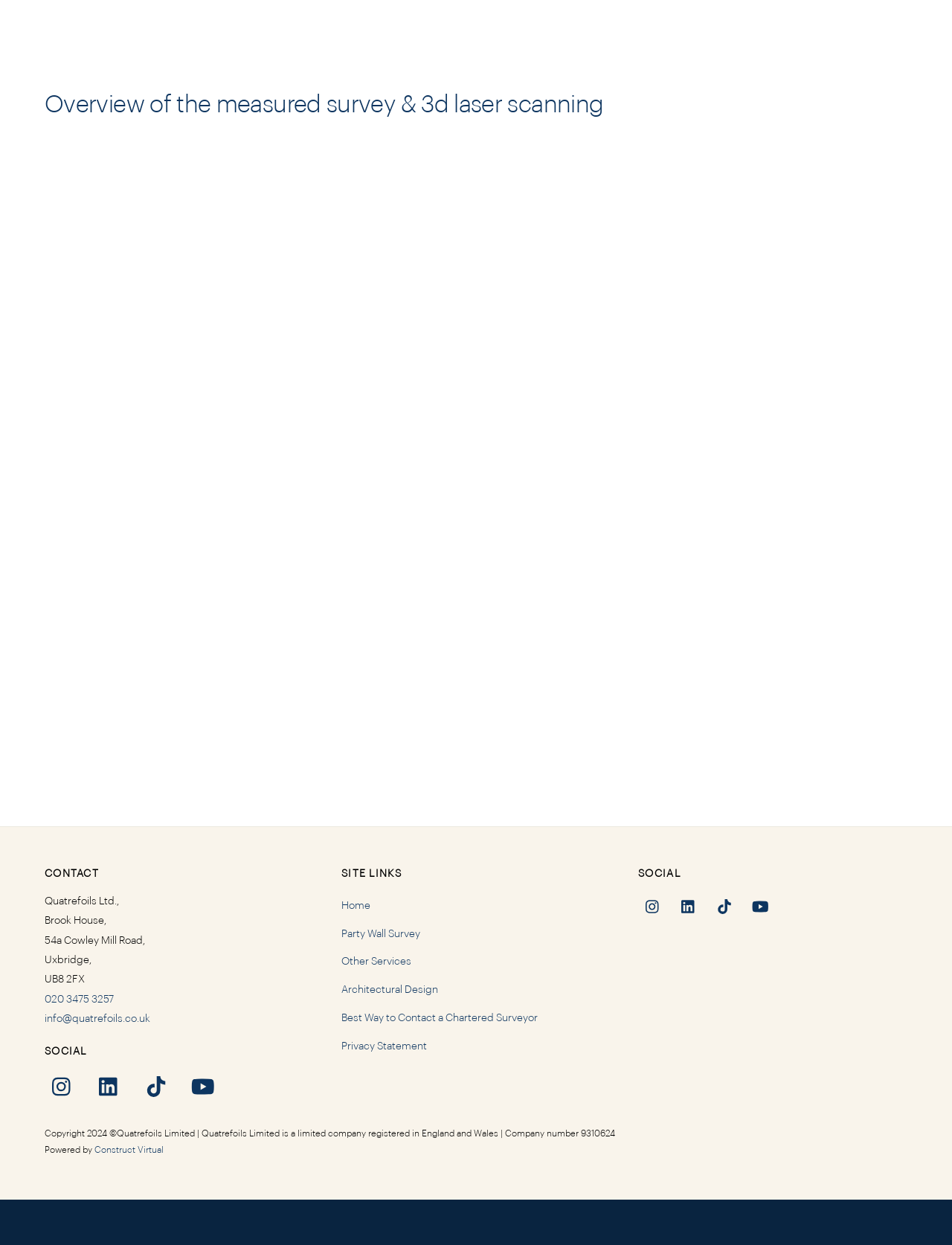Indicate the bounding box coordinates of the element that must be clicked to execute the instruction: "click on login". The coordinates should be given as four float numbers between 0 and 1, i.e., [left, top, right, bottom].

None